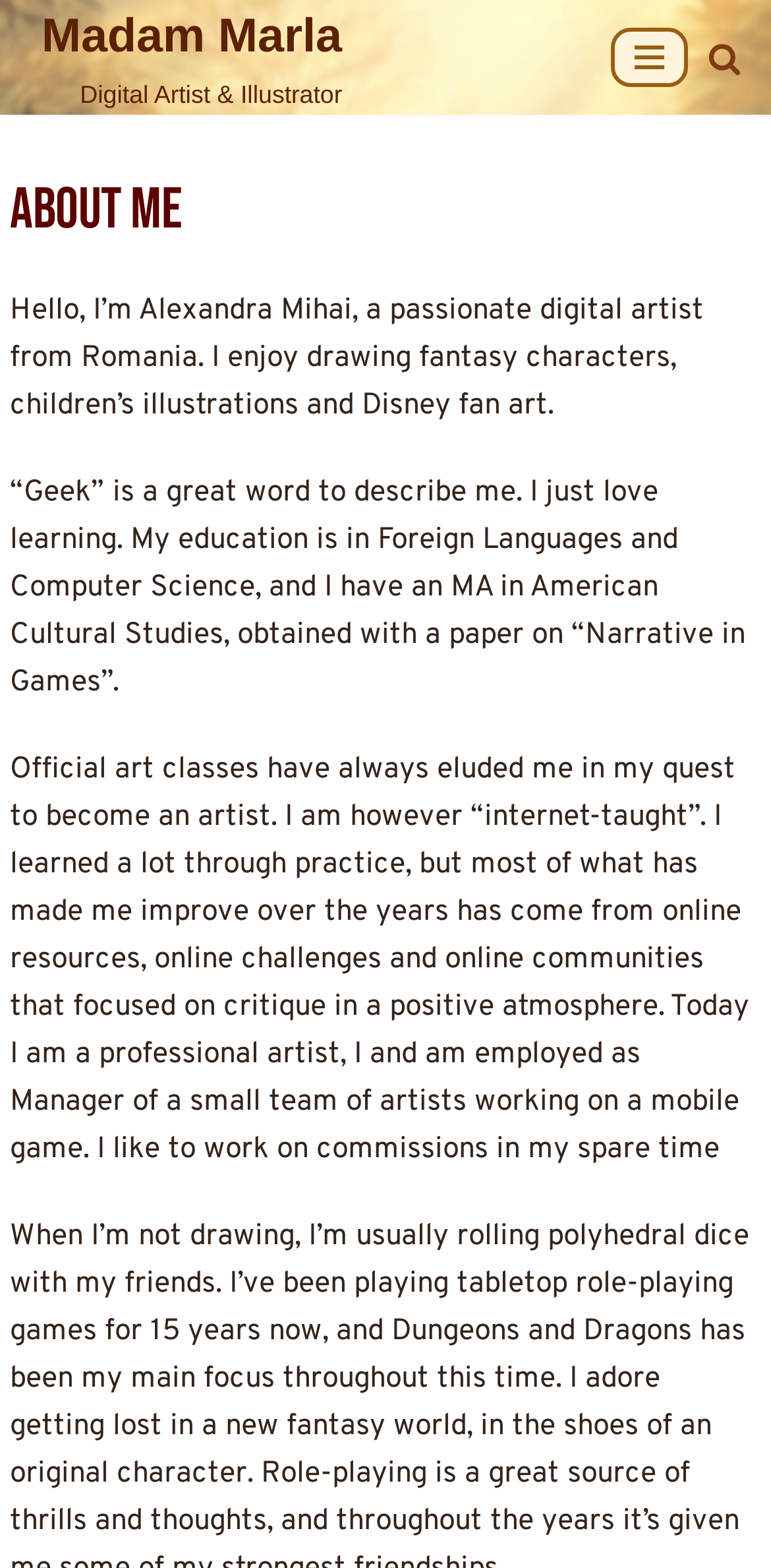What type of art does the person enjoy drawing?
Answer the question with a single word or phrase by looking at the picture.

Fantasy characters